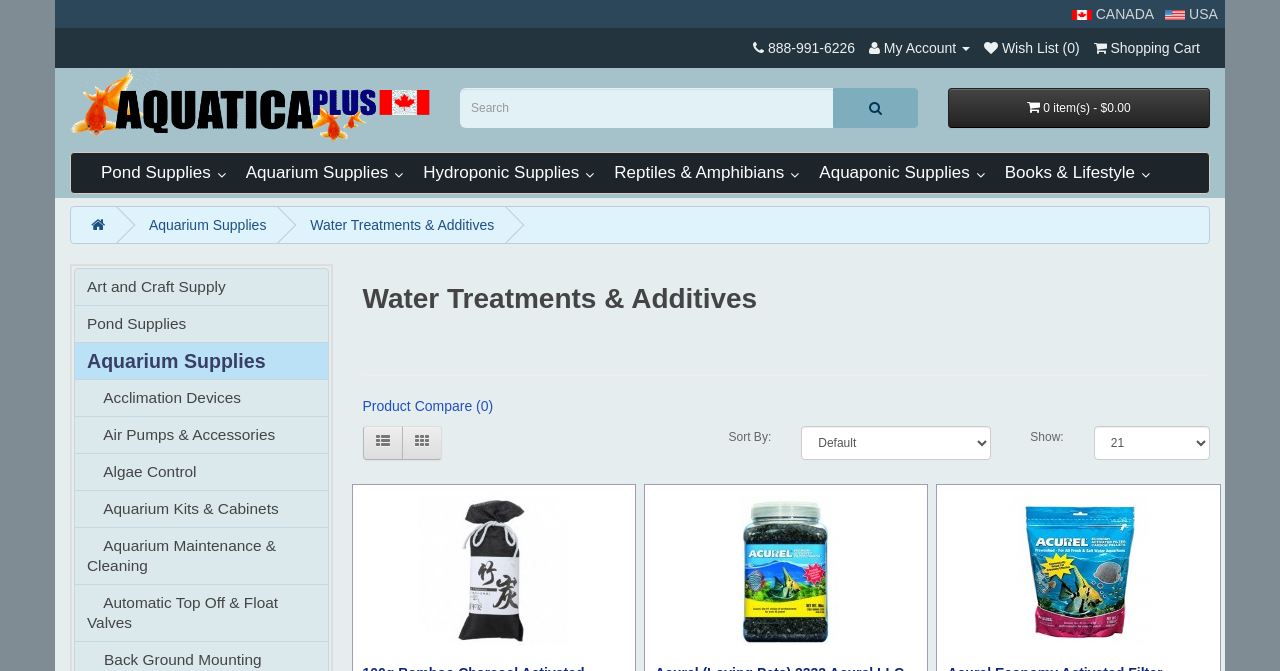Identify the bounding box coordinates for the UI element described as: "Wish List (0)". The coordinates should be provided as four floats between 0 and 1: [left, top, right, bottom].

[0.769, 0.06, 0.844, 0.083]